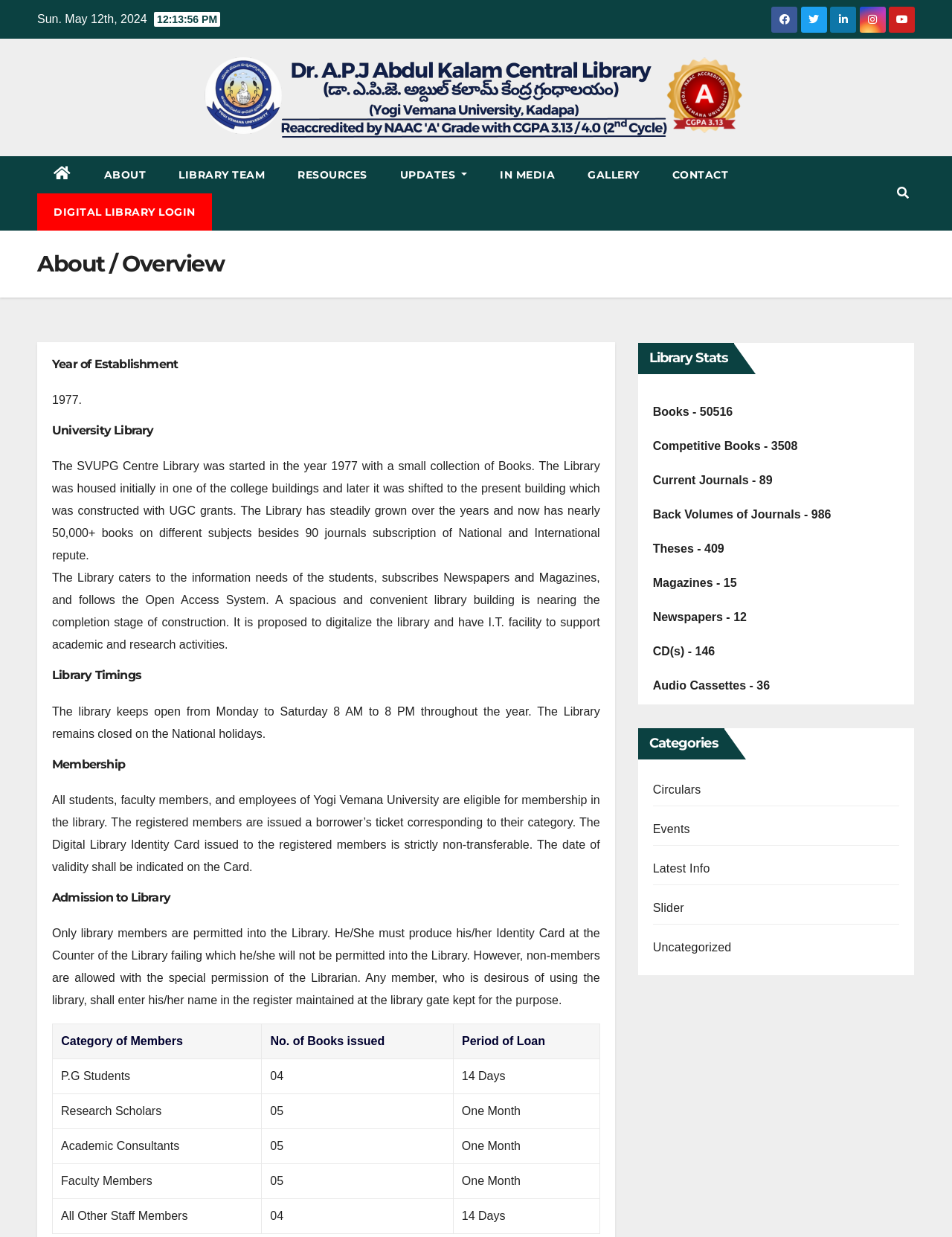Locate the bounding box coordinates of the element that needs to be clicked to carry out the instruction: "Click on the ABOUT link". The coordinates should be given as four float numbers ranging from 0 to 1, i.e., [left, top, right, bottom].

[0.092, 0.126, 0.17, 0.156]